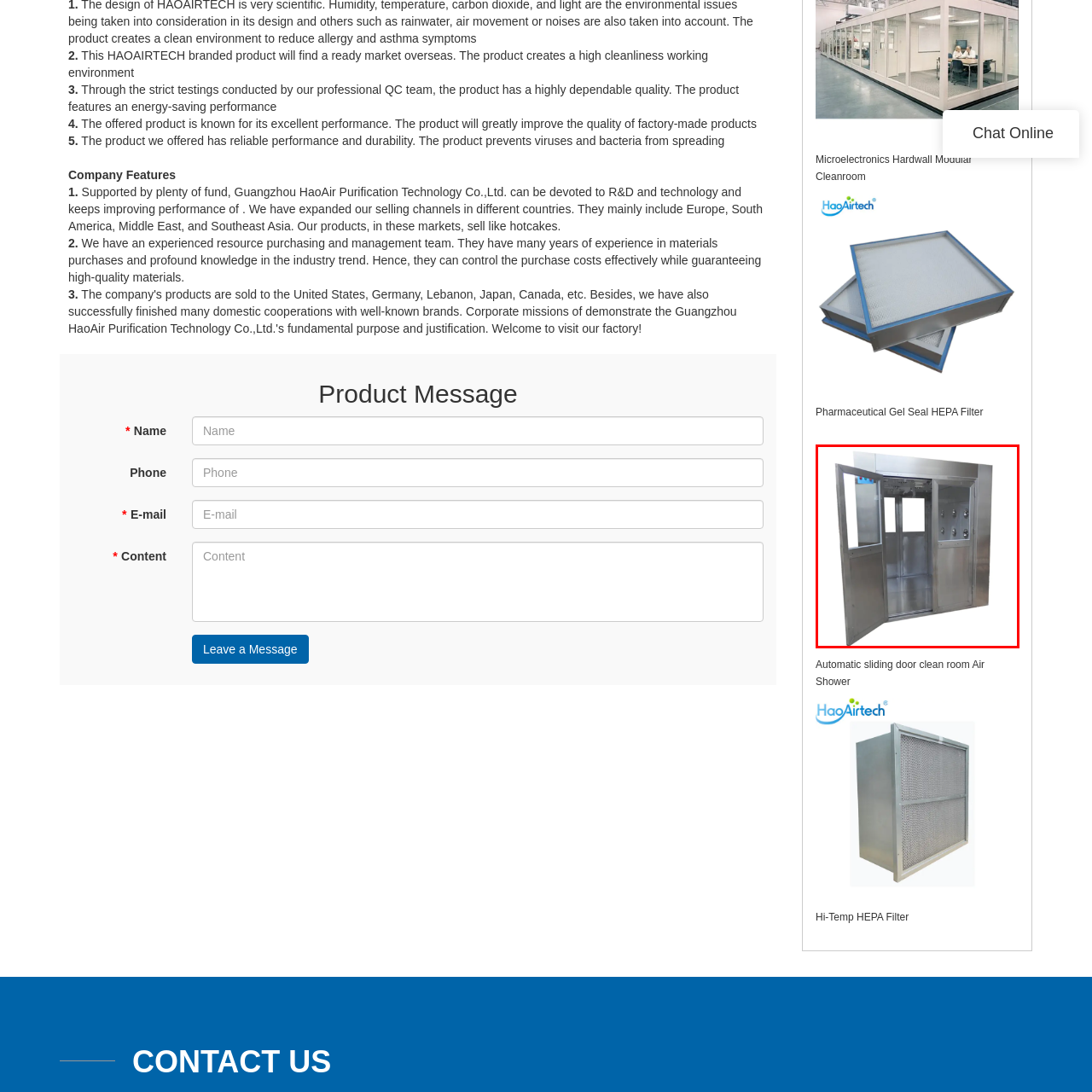Offer a detailed caption for the picture inside the red-bordered area.

The image features an "Automatic Sliding Door Clean Room Air Shower," designed to maintain a sterile environment in cleanroom settings. Constructed from stainless steel, the air shower showcases a sleek, modern design with large glass windows on the side panels, allowing visibility into the unit. The door is strategically designed to slide open, facilitating ease of access while minimizing airflow disruption. Inside, the unit is equipped with multiple nozzles that are likely used for delivering high-velocity air to remove contaminants from personnel and equipment before entering a cleanroom space. This product is ideal for pharmaceutical, electronics, and other industries where cleanliness is paramount.